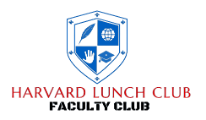Please provide a brief answer to the question using only one word or phrase: 
What does the open hand symbolize?

Community